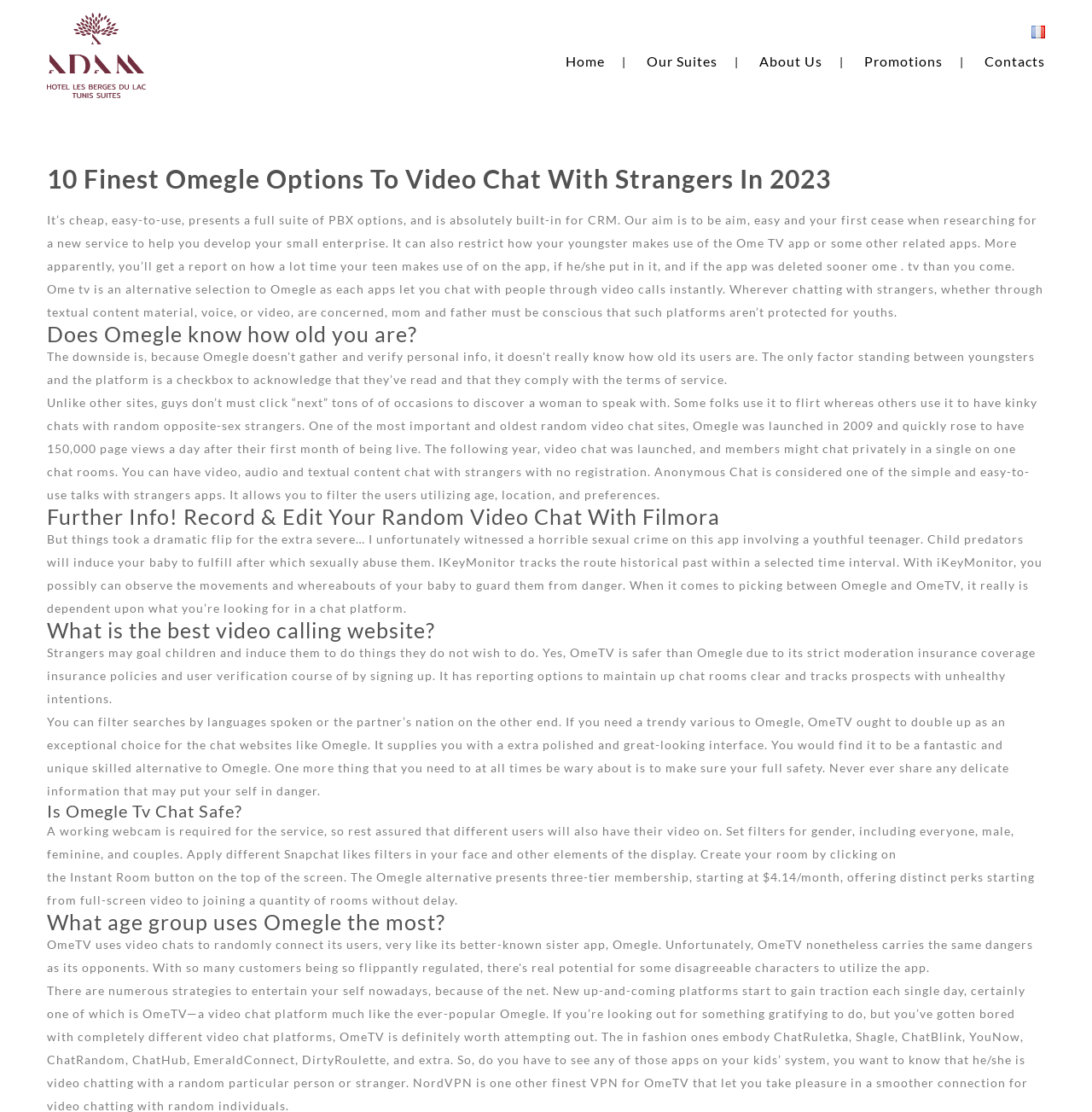Based on the image, provide a detailed response to the question:
What is the alternative to Omegle?

Based on the webpage content, it is mentioned that OmeTV is an alternative to Omegle, as both apps allow users to chat with people through video calls instantly.